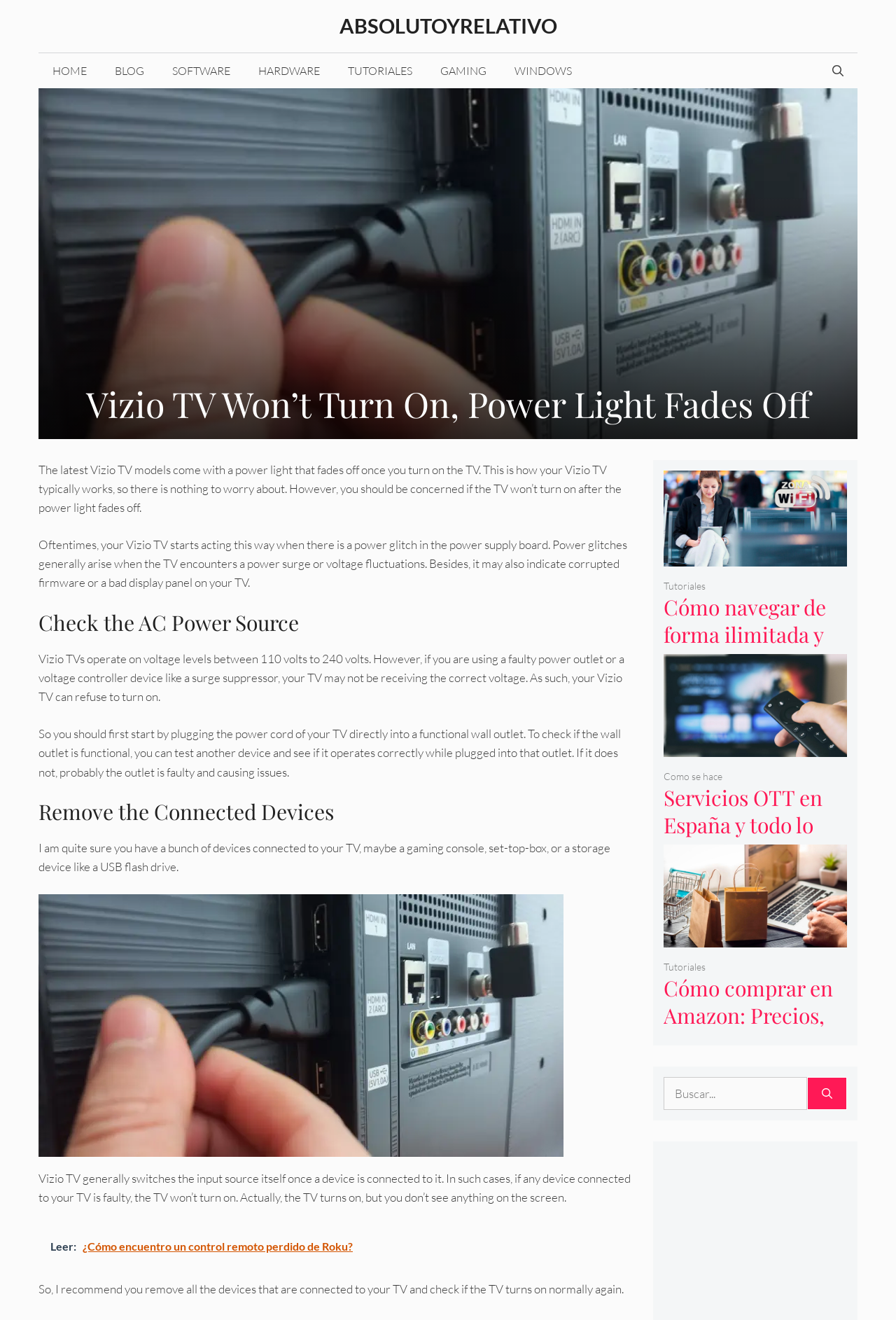Show the bounding box coordinates for the element that needs to be clicked to execute the following instruction: "Read the article about Vizio TV Won’t Turn On, Power Light Fades Off". Provide the coordinates in the form of four float numbers between 0 and 1, i.e., [left, top, right, bottom].

[0.061, 0.29, 0.939, 0.322]